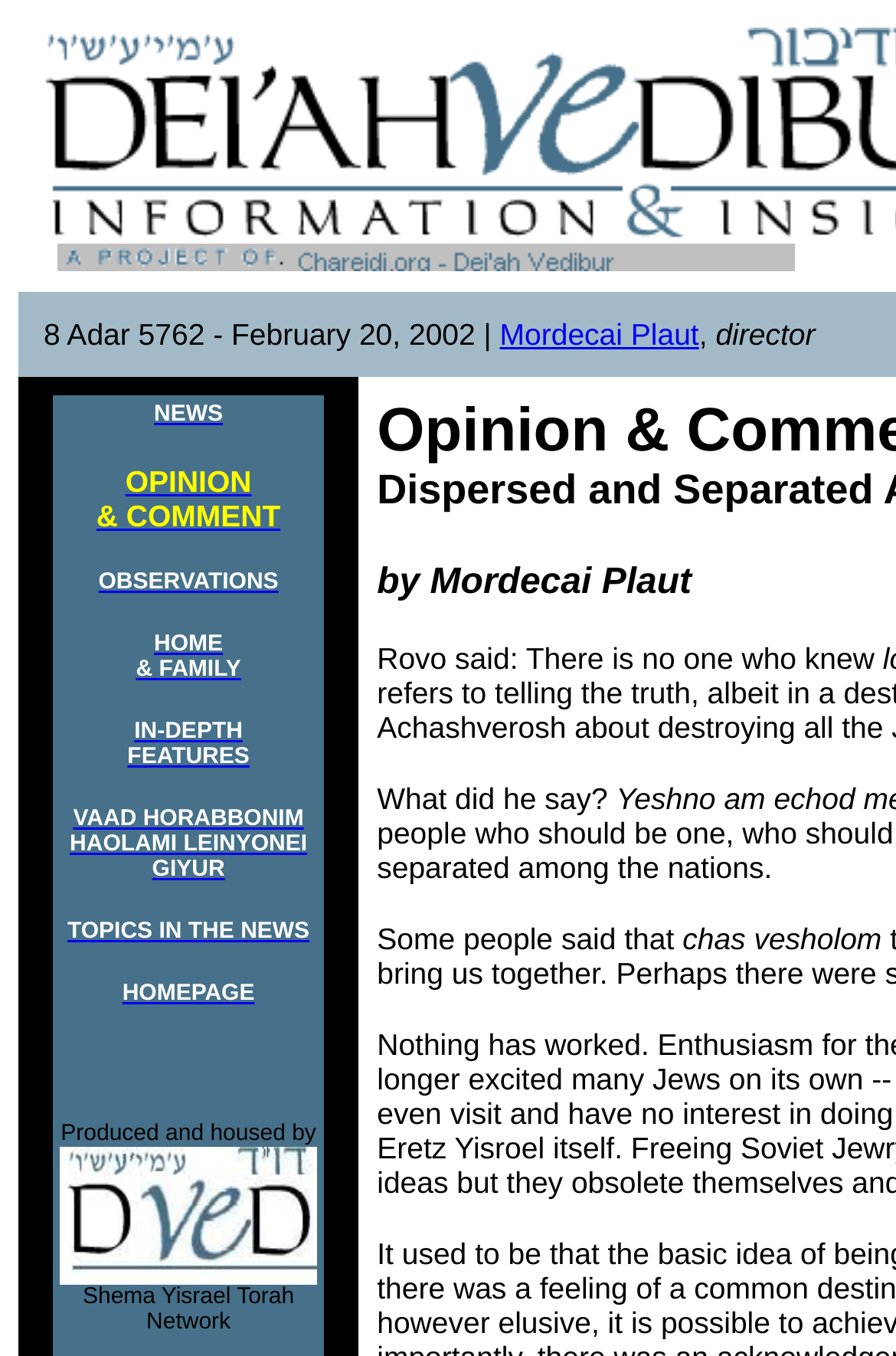Offer a thorough description of the webpage.

The webpage is titled "Dei'ah veDibur - Information & Insight - OPINION & COMMENT". At the top-left corner, there is a small, empty space. Next to it, a horizontal menu bar stretches across the page, containing several links, including "Mordecai Plaut", "NEWS", "OPINION & COMMENT", "OBSERVATIONS", "HOME & FAMILY", "IN-DEPTH FEATURES", "VAAD HORABBONIM HAOLAMI LEINYONEI GIYUR", "TOPICS IN THE NEWS", and "HOMEPAGE". 

Below the menu bar, there is a small, empty space. Then, a text "Produced and housed by" appears, followed by a link to "Shema Yisrael Torah Network" with its corresponding logo. The logo is positioned slightly above the text.